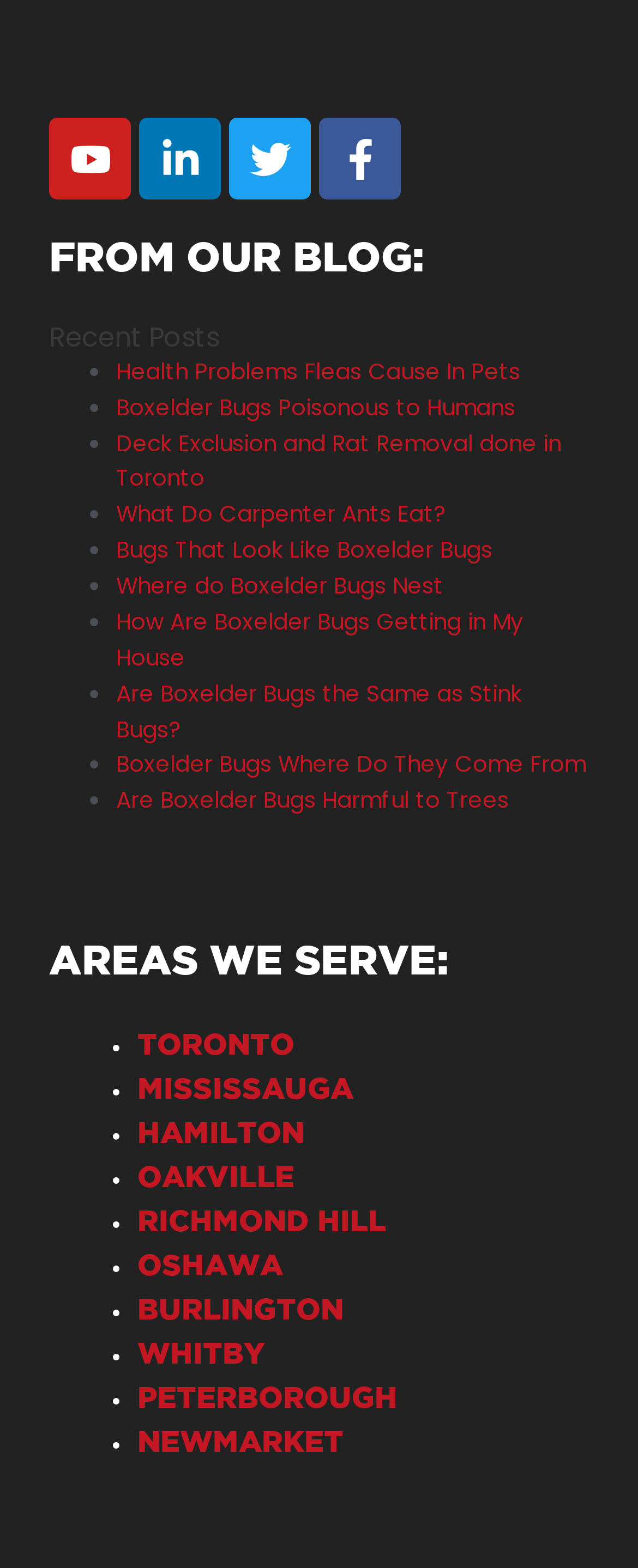Answer this question in one word or a short phrase: Are there any images on the webpage?

Yes